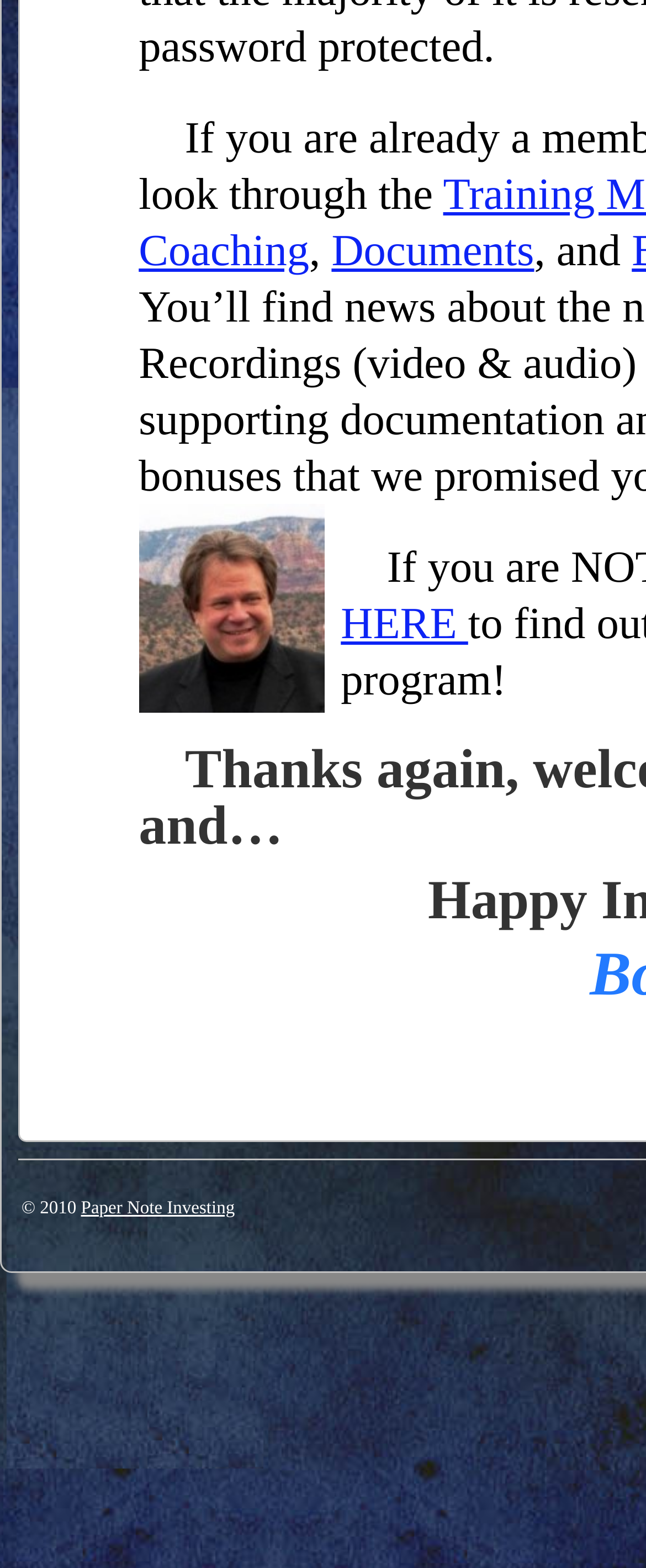Using the description: "Paper Note Investing", identify the bounding box of the corresponding UI element in the screenshot.

[0.125, 0.764, 0.363, 0.776]